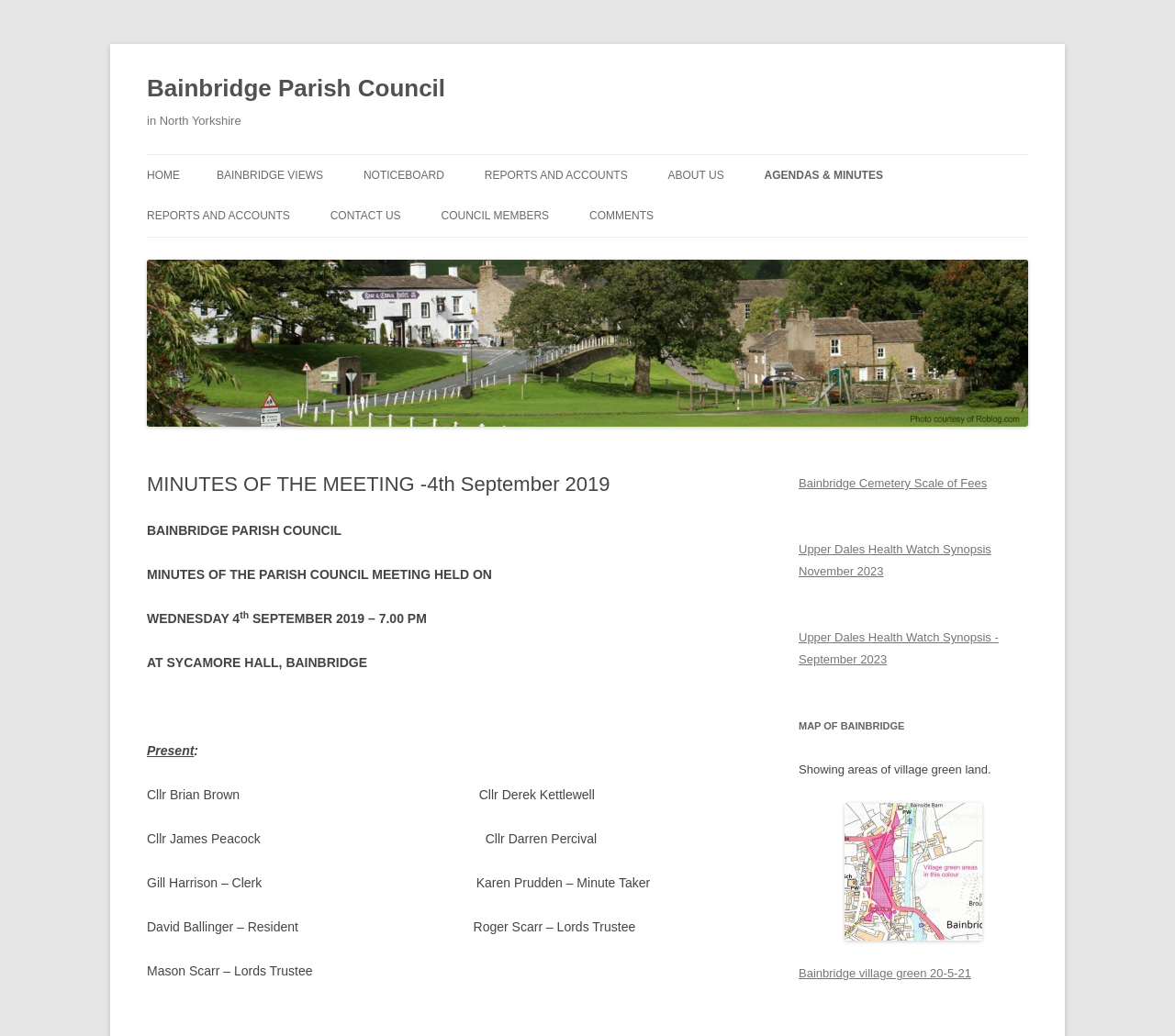Please find and generate the text of the main header of the webpage.

Bainbridge Parish Council